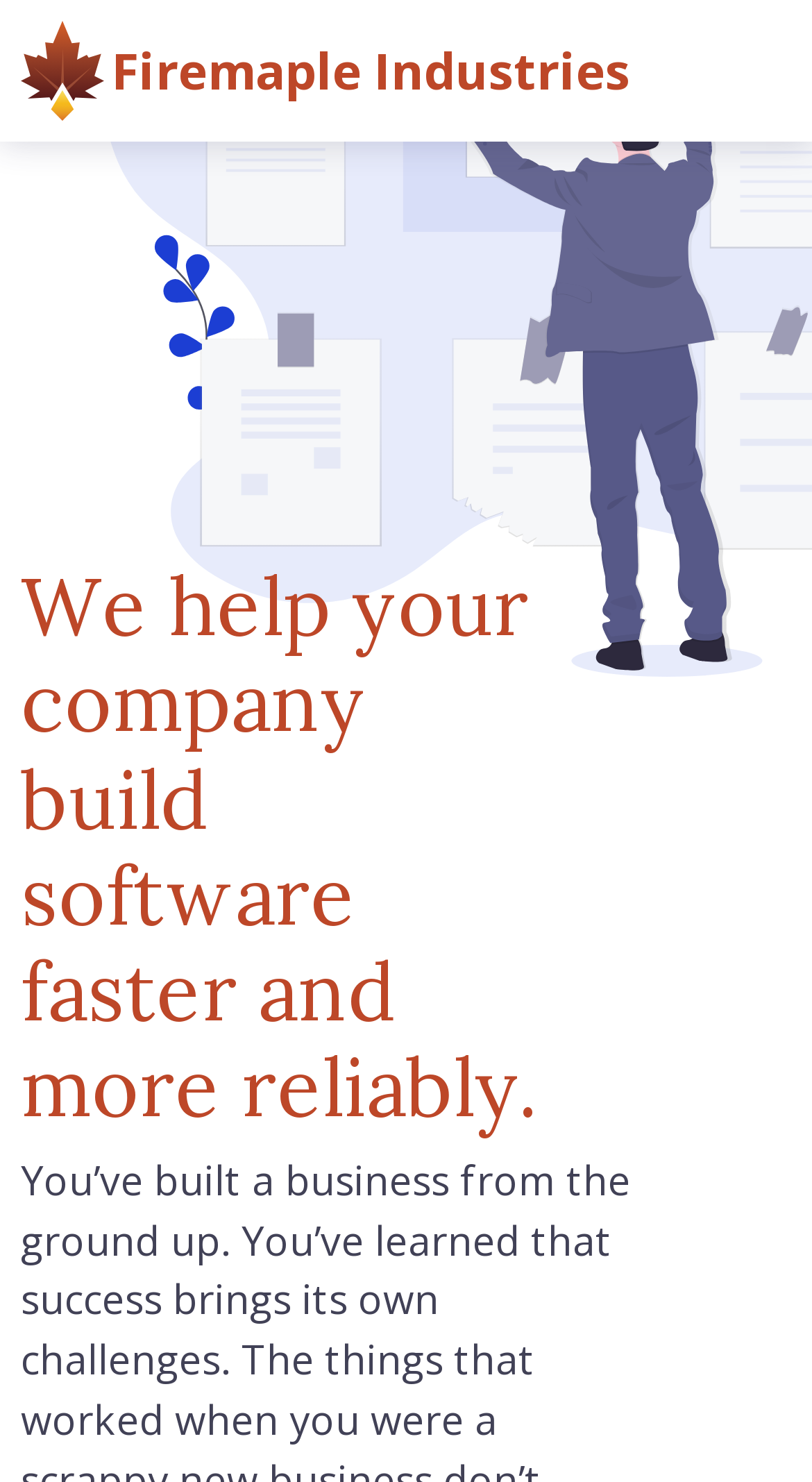What is the headline of the webpage?

We help your company build software faster and more reliably.